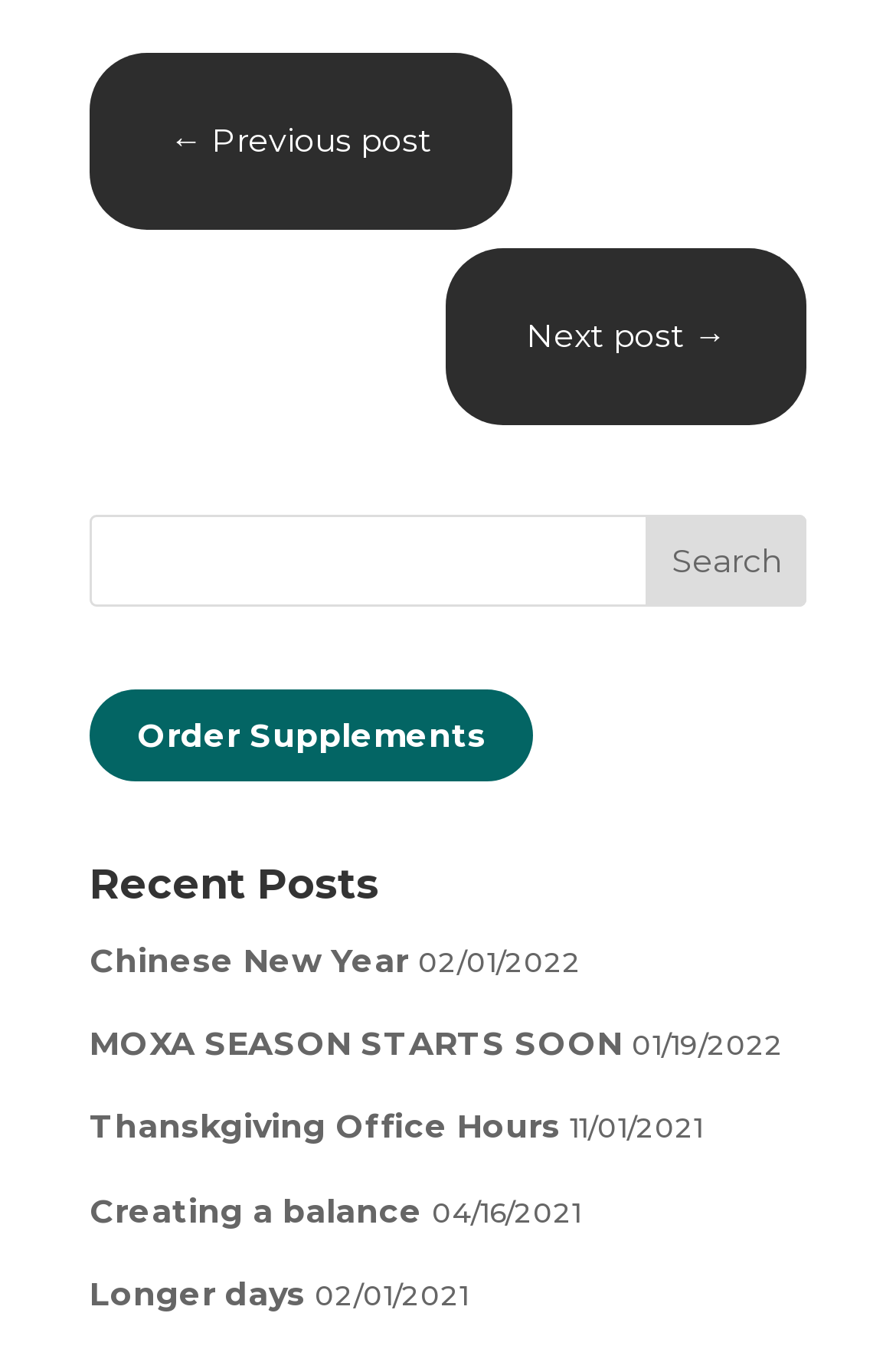Kindly respond to the following question with a single word or a brief phrase: 
What is the purpose of the textbox?

Search